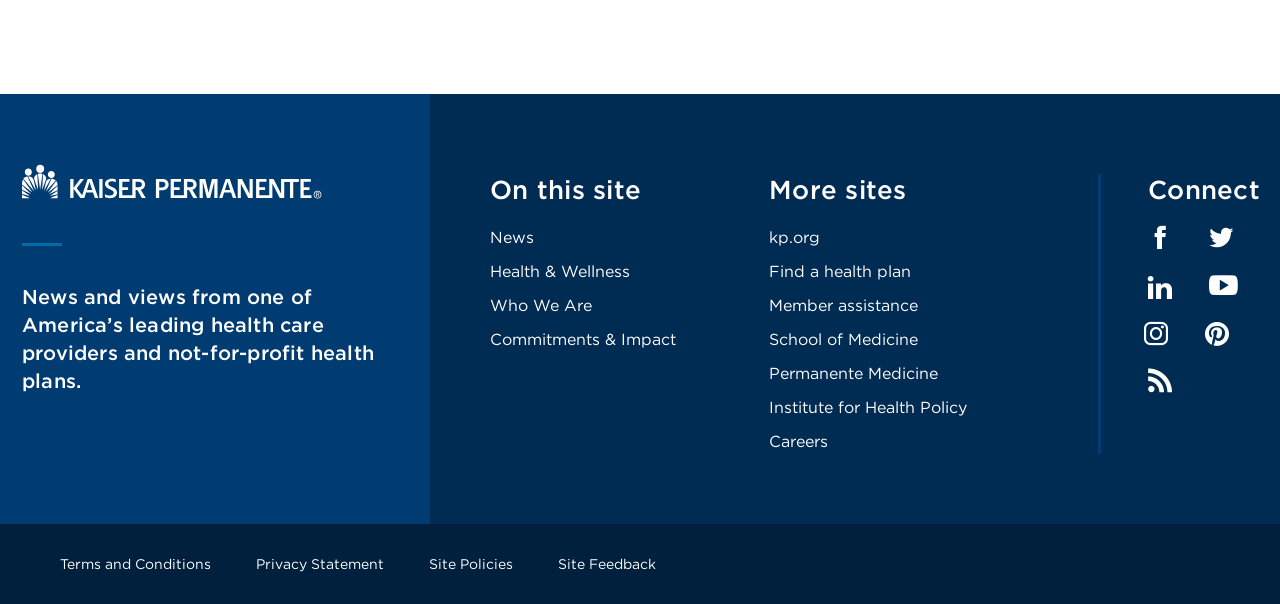Identify the bounding box of the UI element that matches this description: "Site Feedback".

[0.436, 0.907, 0.512, 0.959]